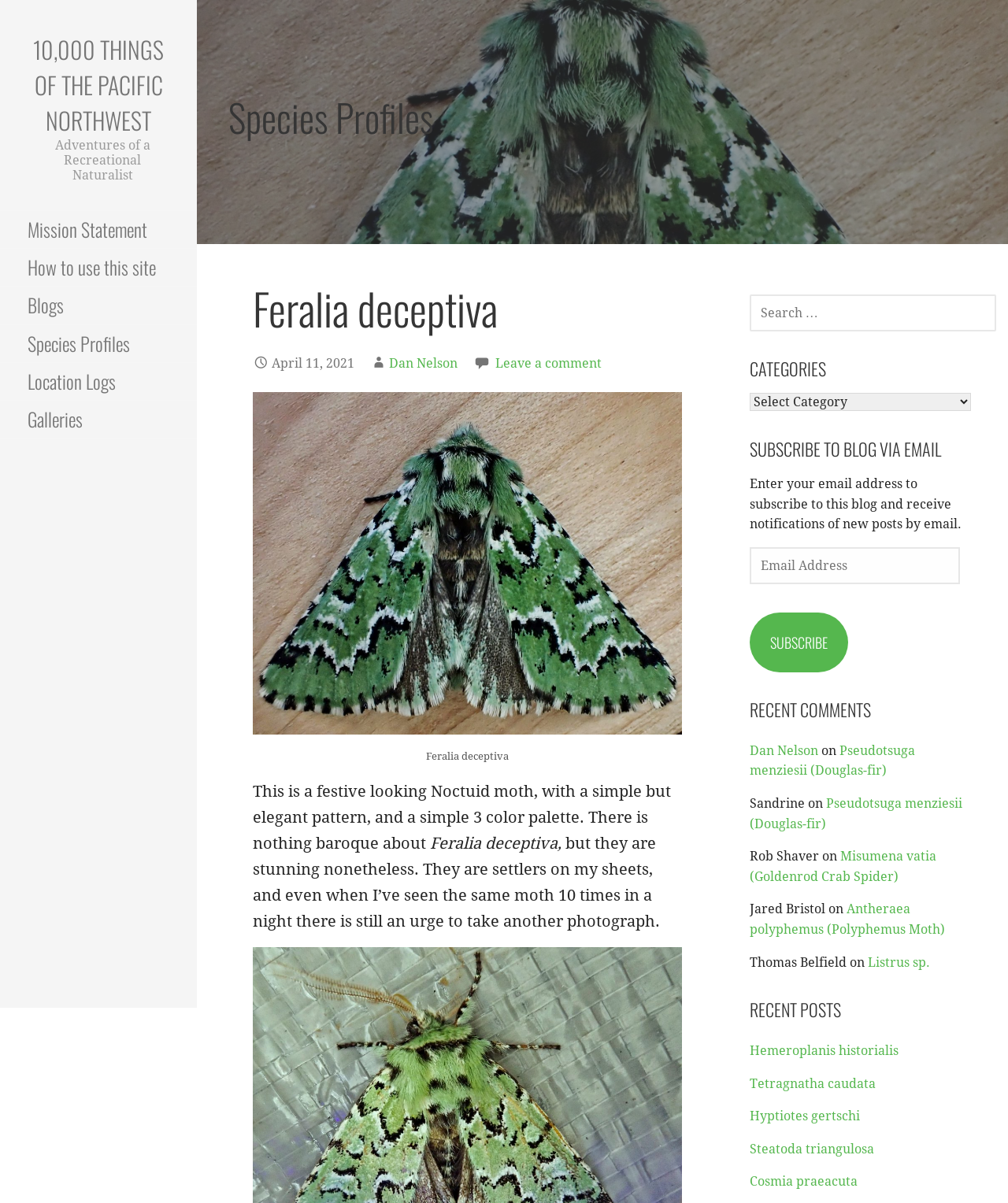Identify the bounding box coordinates of the section that should be clicked to achieve the task described: "View the 'Species Profiles' page".

[0.227, 0.079, 0.969, 0.116]